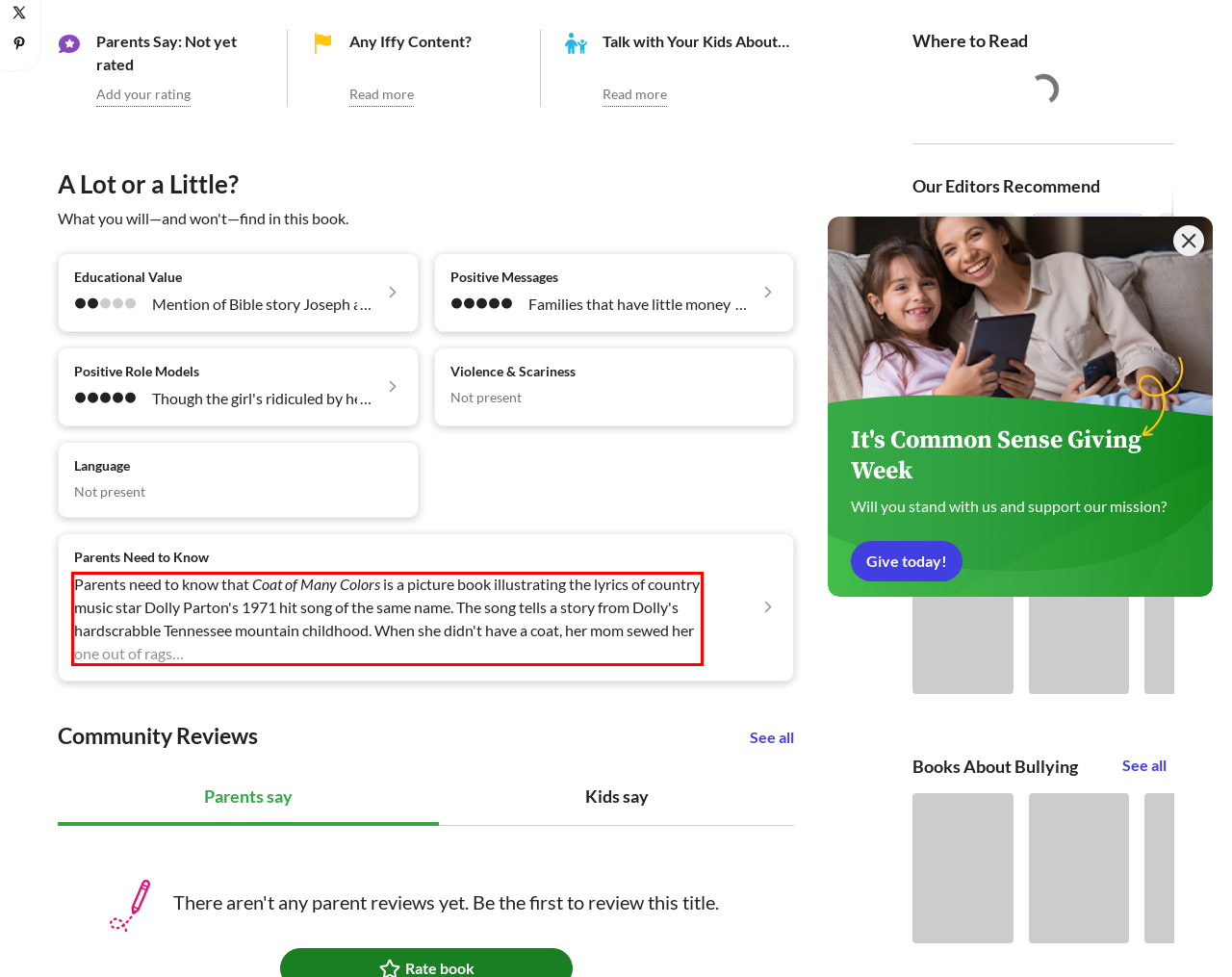Within the provided webpage screenshot, find the red rectangle bounding box and perform OCR to obtain the text content.

Parents need to know that Coat of Many Colors is a picture book illustrating the lyrics of country music star Dolly Parton's 1971 hit song of the same name. The song tells a story from Dolly's hardscrabble Tennessee mountain childhood. When she didn't have a coat, her mom sewed her one out of rags…